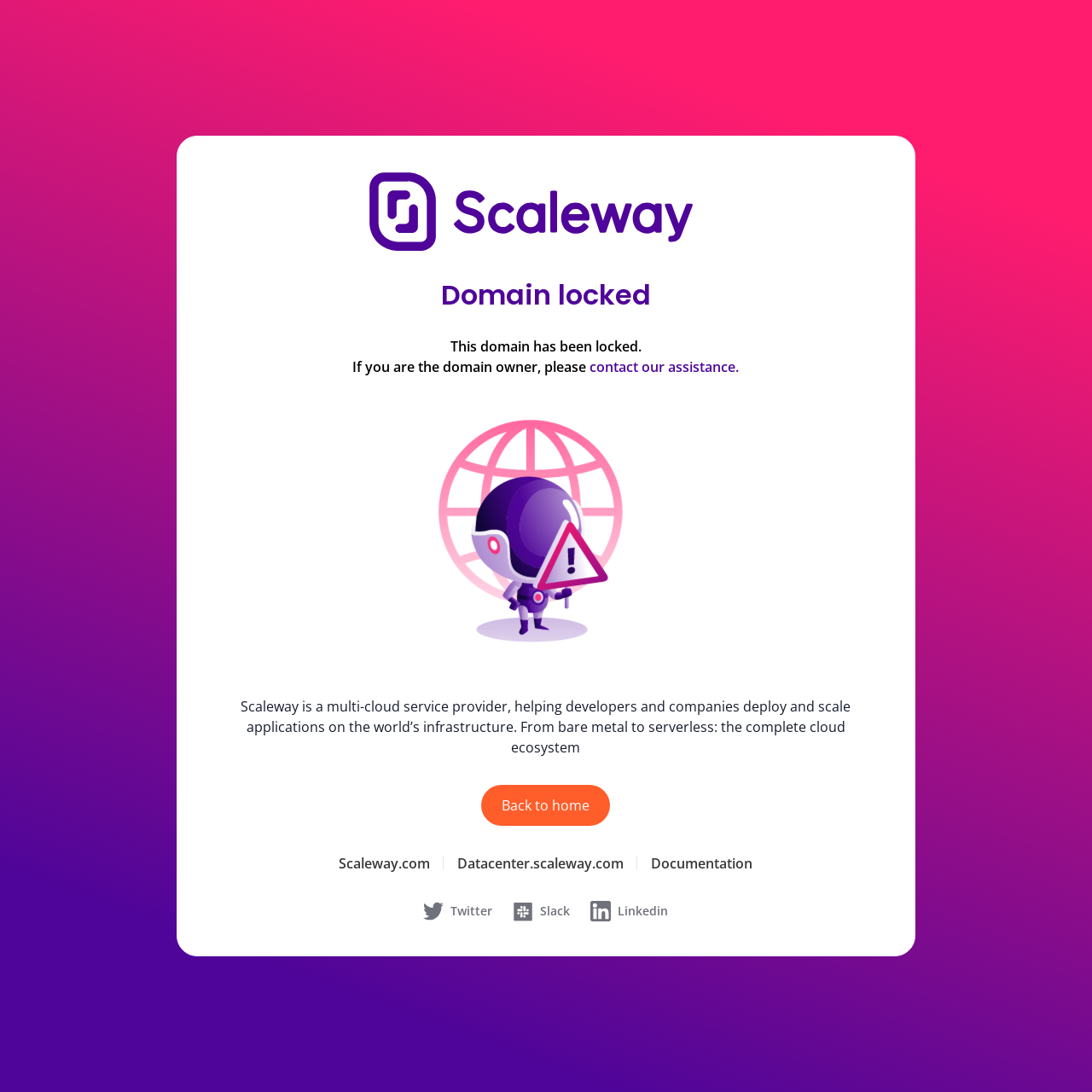What is the status of this domain?
Please respond to the question with a detailed and informative answer.

The status of this domain can be determined by reading the heading 'Domain locked' and the static text 'This domain has been locked.' which indicates that the domain is currently locked.